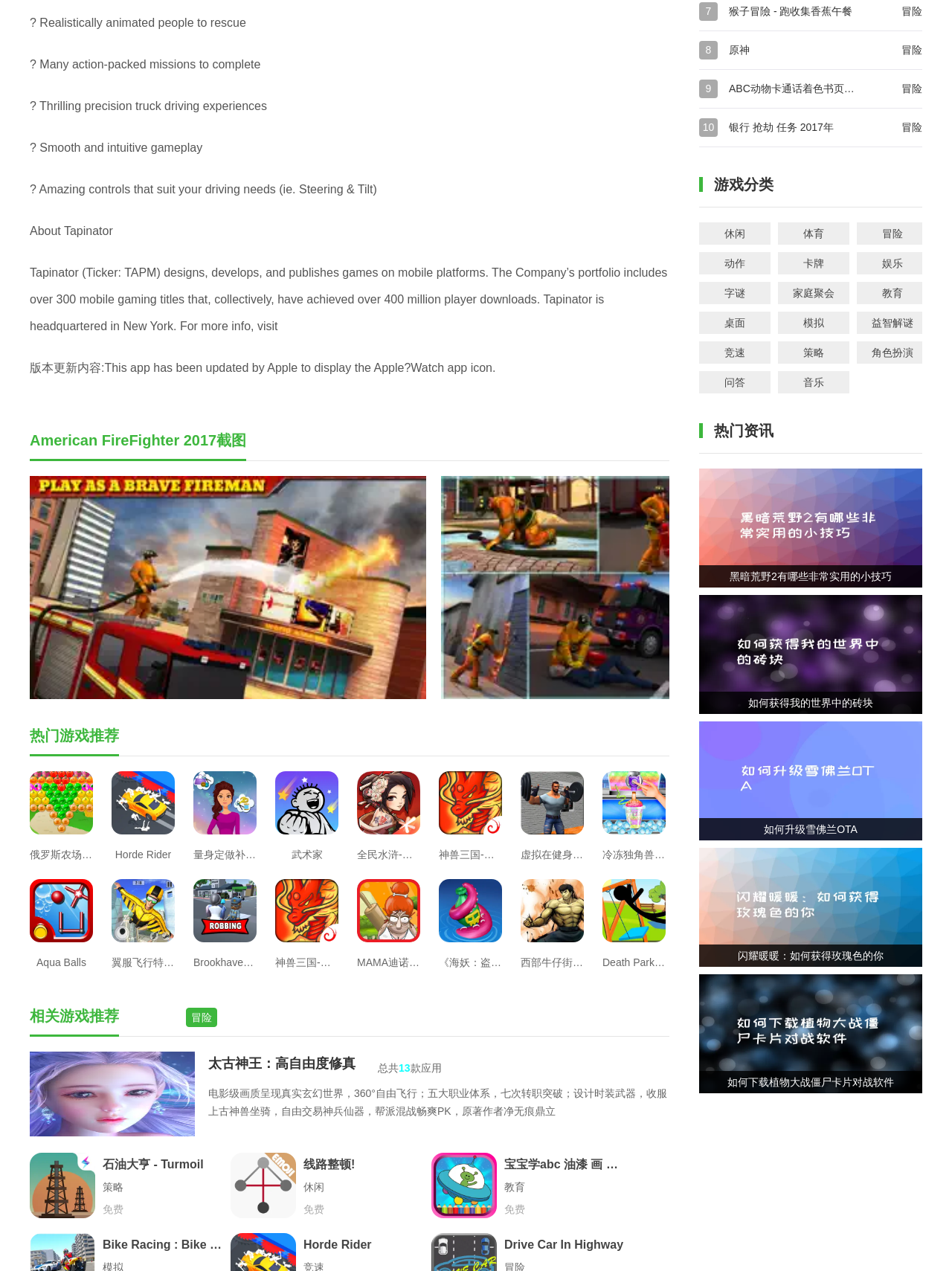Provide your answer in one word or a succinct phrase for the question: 
What is the theme of the game American FireFighter 2017?

Firefighting